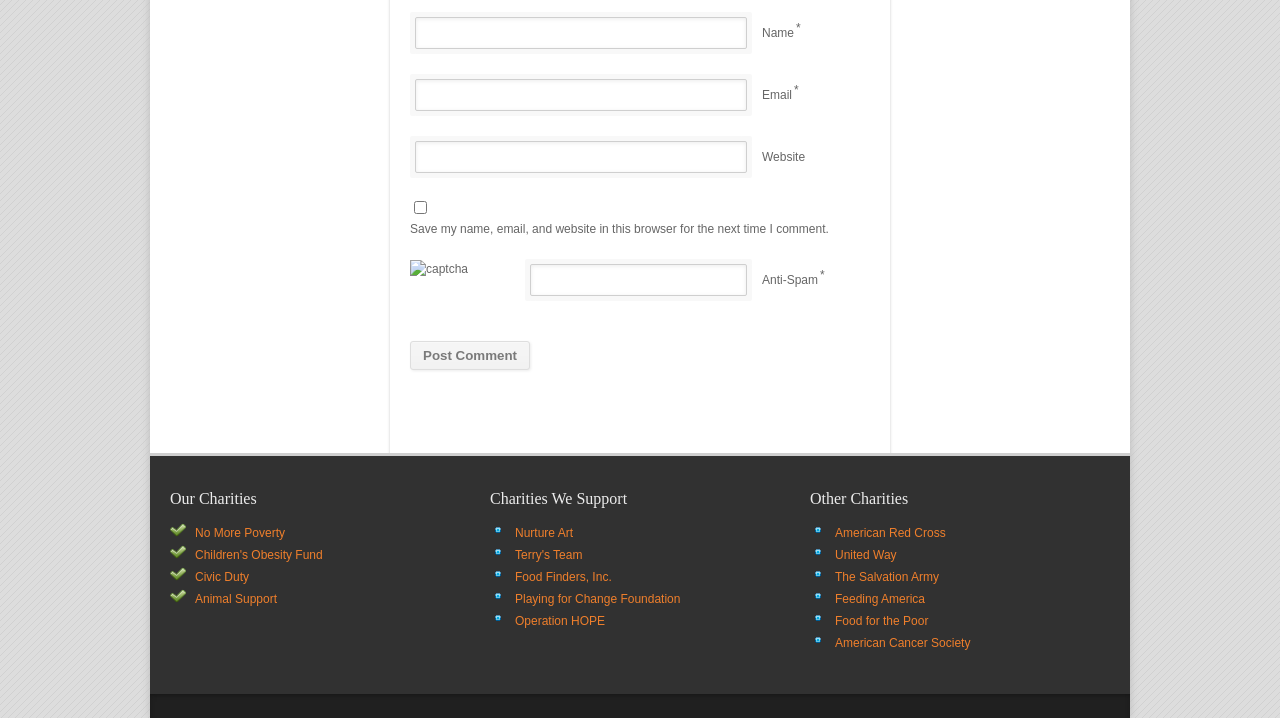Could you determine the bounding box coordinates of the clickable element to complete the instruction: "Click the Post Comment button"? Provide the coordinates as four float numbers between 0 and 1, i.e., [left, top, right, bottom].

[0.32, 0.474, 0.514, 0.515]